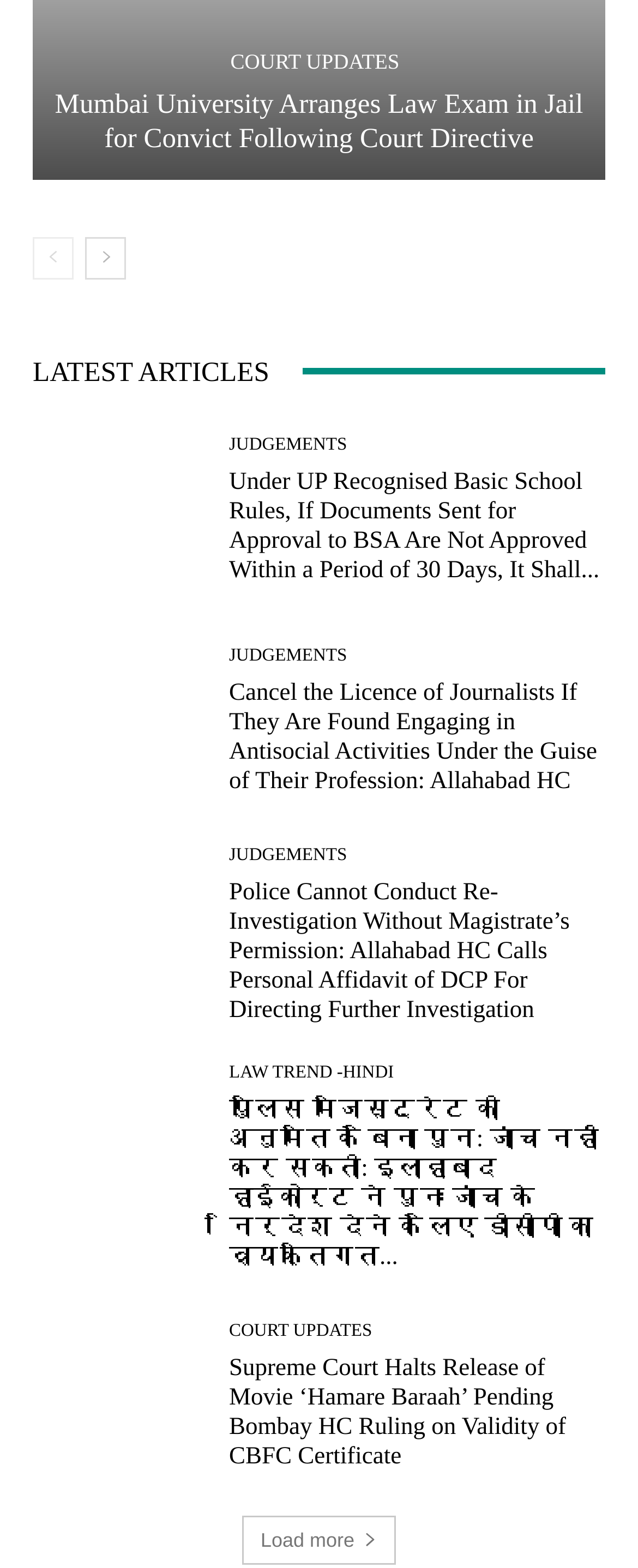Where is the 'prev-page' link located?
Using the details from the image, give an elaborate explanation to answer the question.

I examined the bounding box coordinates of the 'prev-page' link and found that its y1 and y2 values are 0.152 and 0.179, respectively, which indicates that it is located near the top of the page. Its x1 and x2 values are 0.051 and 0.115, respectively, which suggests that it is located on the left side of the page.